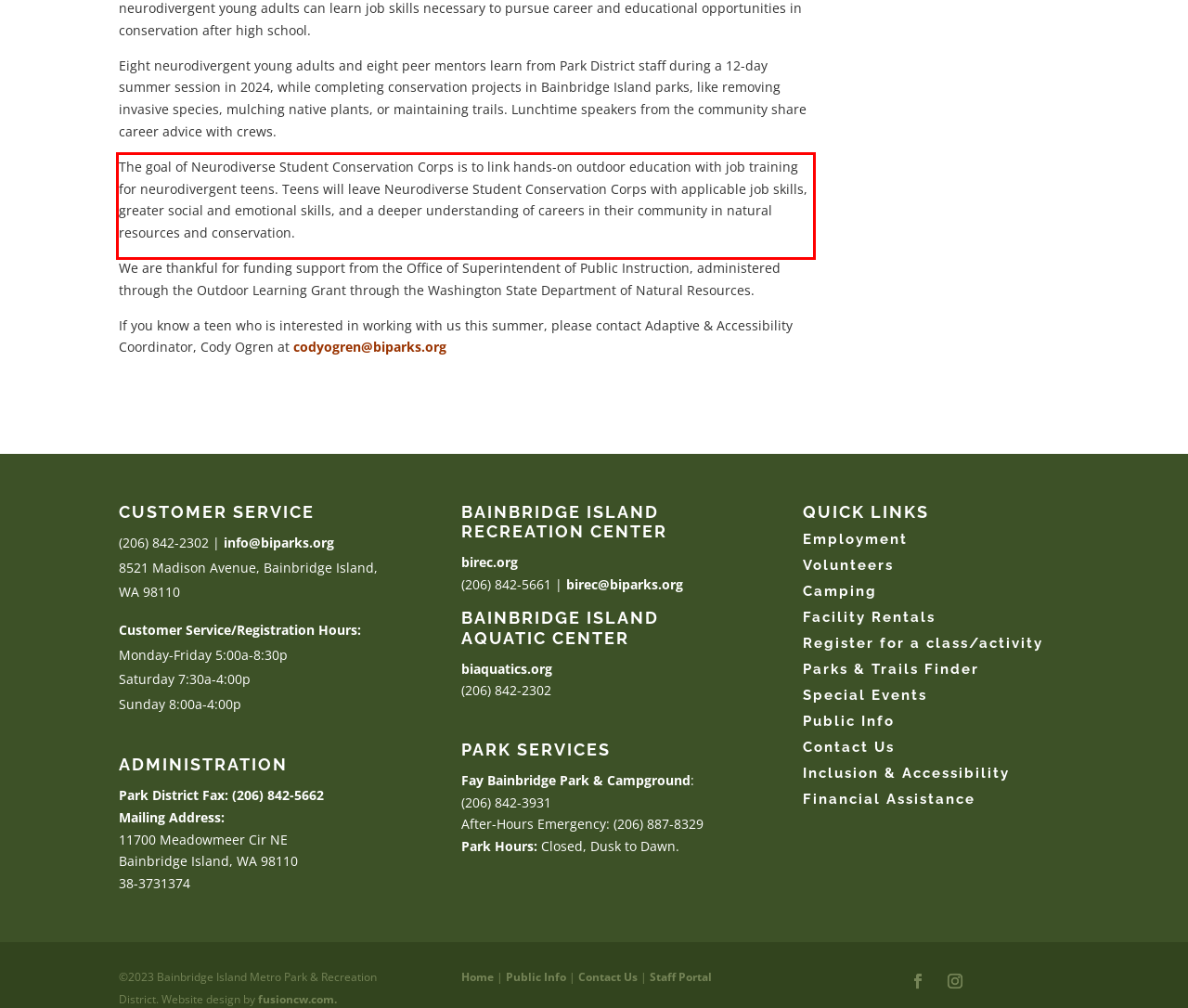From the given screenshot of a webpage, identify the red bounding box and extract the text content within it.

The goal of Neurodiverse Student Conservation Corps is to link hands-on outdoor education with job training for neurodivergent teens. Teens will leave Neurodiverse Student Conservation Corps with applicable job skills, greater social and emotional skills, and a deeper understanding of careers in their community in natural resources and conservation.